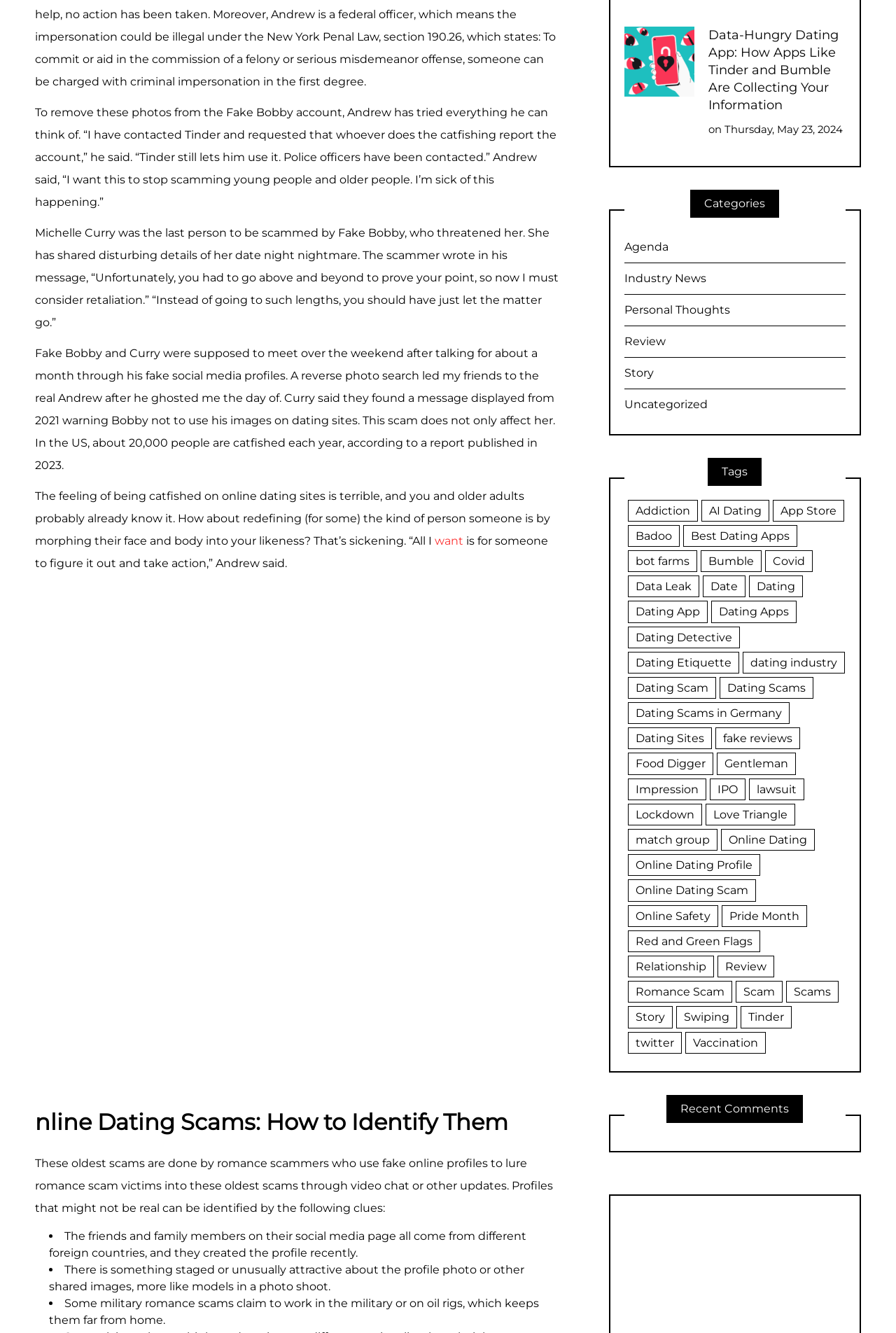Could you indicate the bounding box coordinates of the region to click in order to complete this instruction: "Explore the 'Dating Detective' tag".

[0.701, 0.47, 0.826, 0.486]